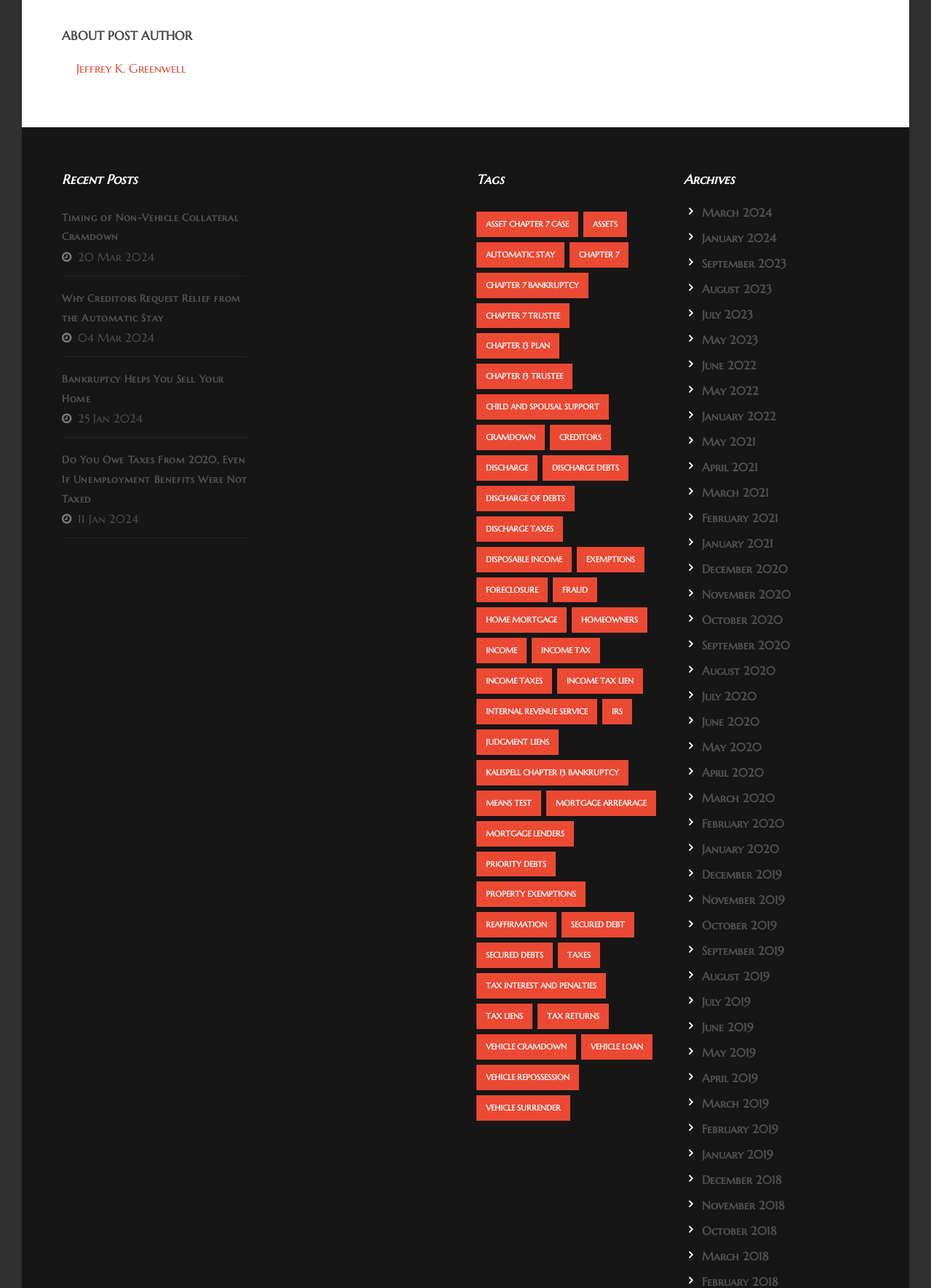Determine the bounding box coordinates of the UI element that matches the following description: "Jeffrey K. Greenwell". The coordinates should be four float numbers between 0 and 1 in the format [left, top, right, bottom].

[0.082, 0.047, 0.2, 0.059]